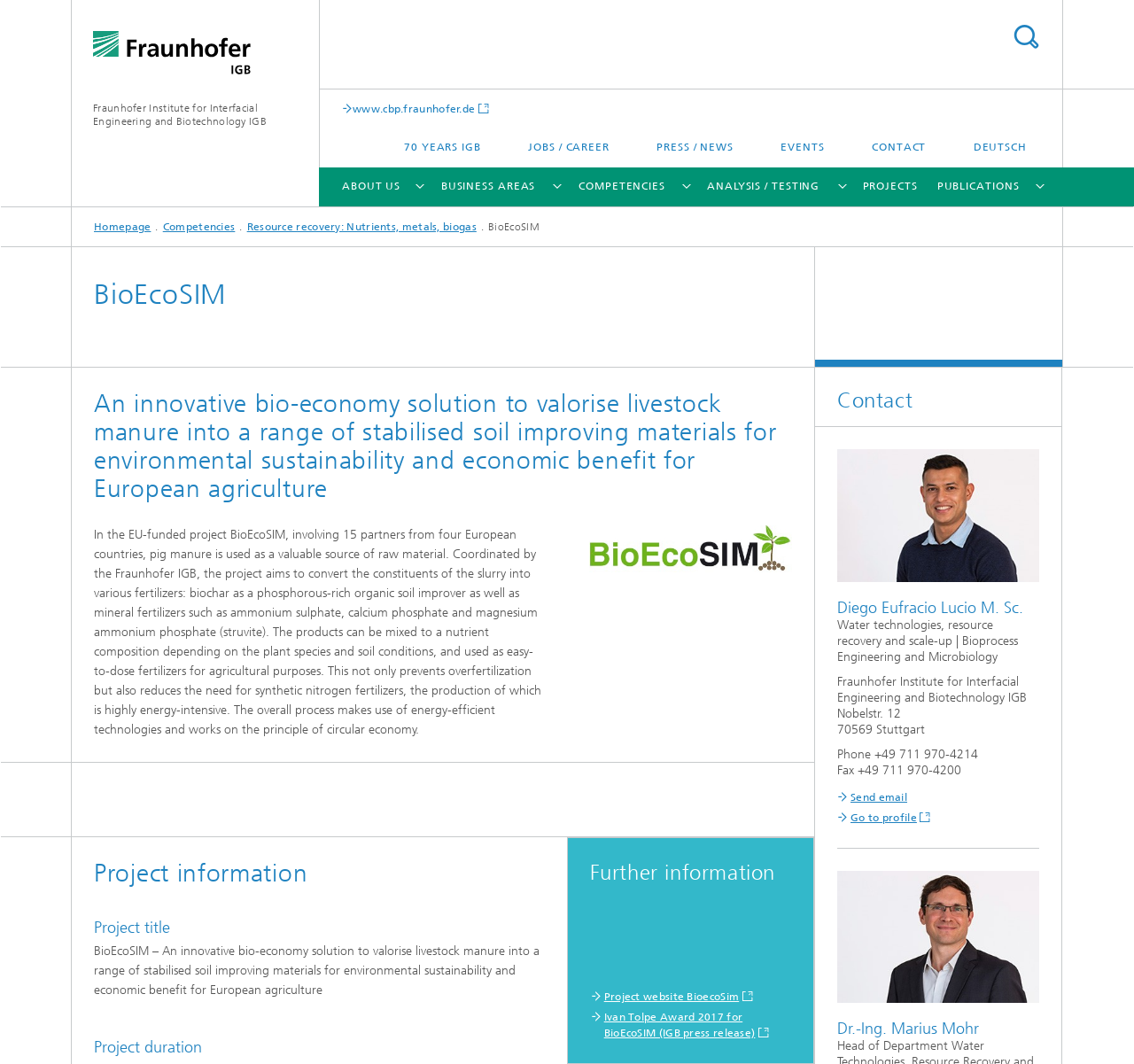Determine the bounding box coordinates for the UI element with the following description: "Organization of the institute". The coordinates should be four float numbers between 0 and 1, represented as [left, top, right, bottom].

[0.082, 0.321, 0.262, 0.363]